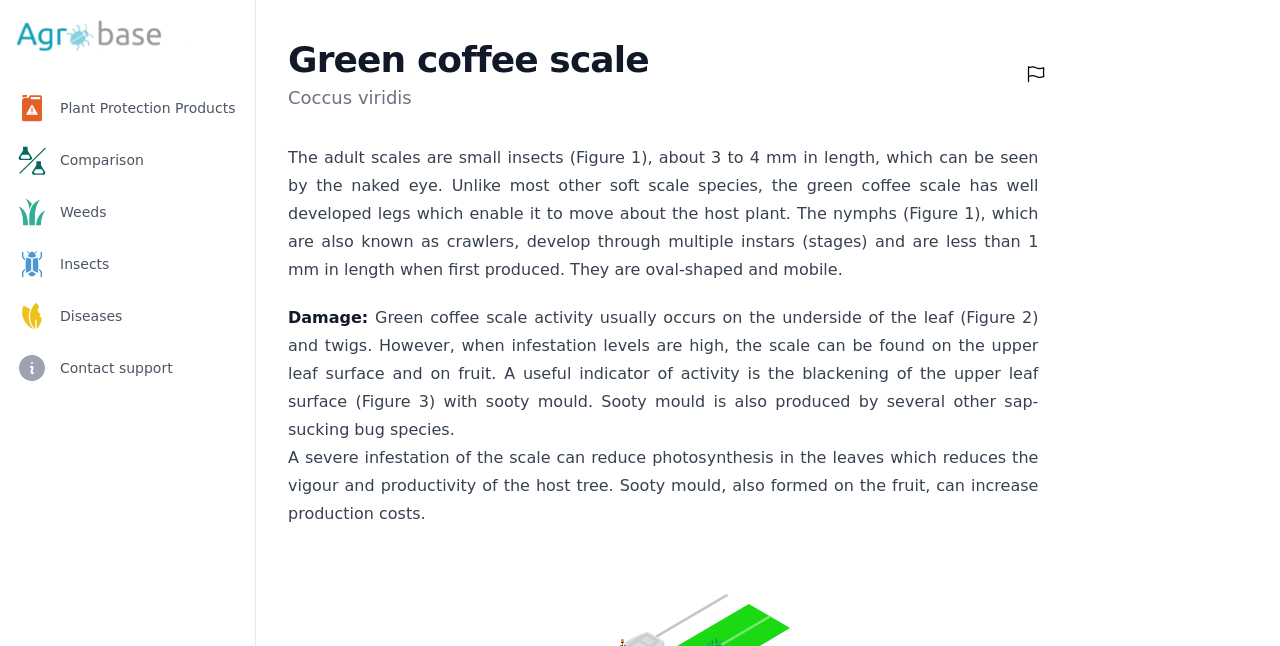Please identify the coordinates of the bounding box for the clickable region that will accomplish this instruction: "View Insects information".

[0.006, 0.372, 0.193, 0.446]